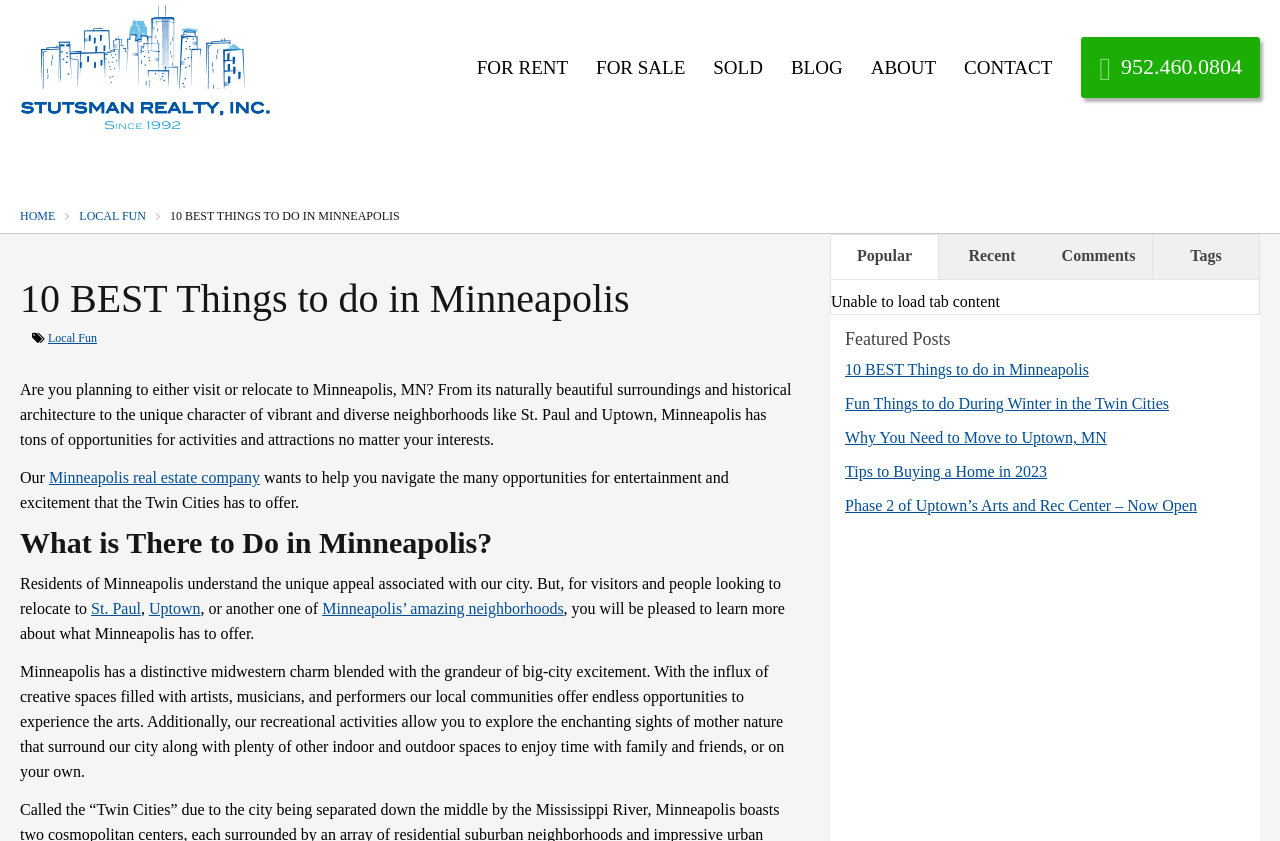Answer the following in one word or a short phrase: 
How many links are there in the main navigation menu?

7